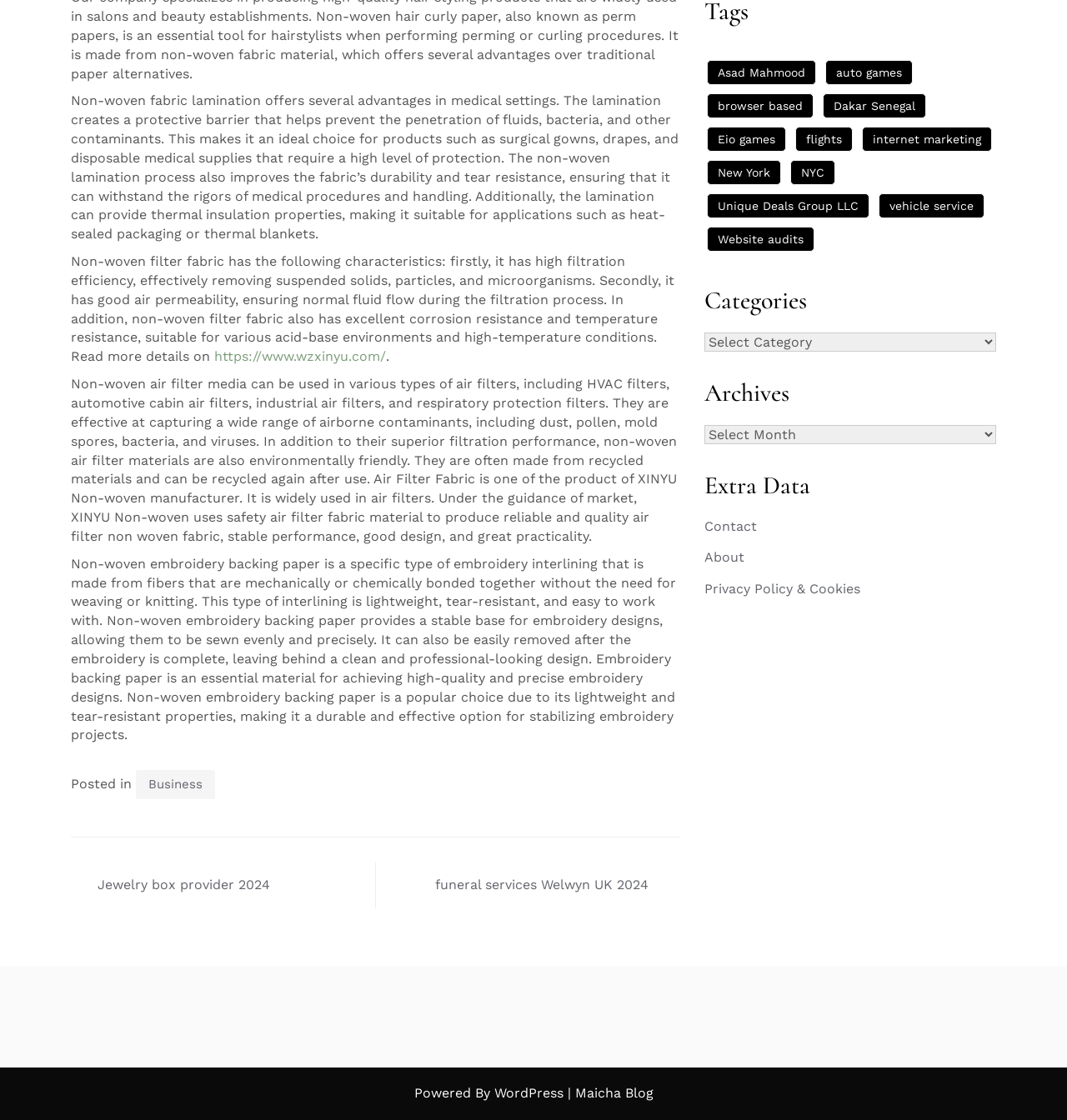Identify the bounding box coordinates for the UI element mentioned here: "Asad Mahmood". Provide the coordinates as four float values between 0 and 1, i.e., [left, top, right, bottom].

[0.662, 0.054, 0.765, 0.076]